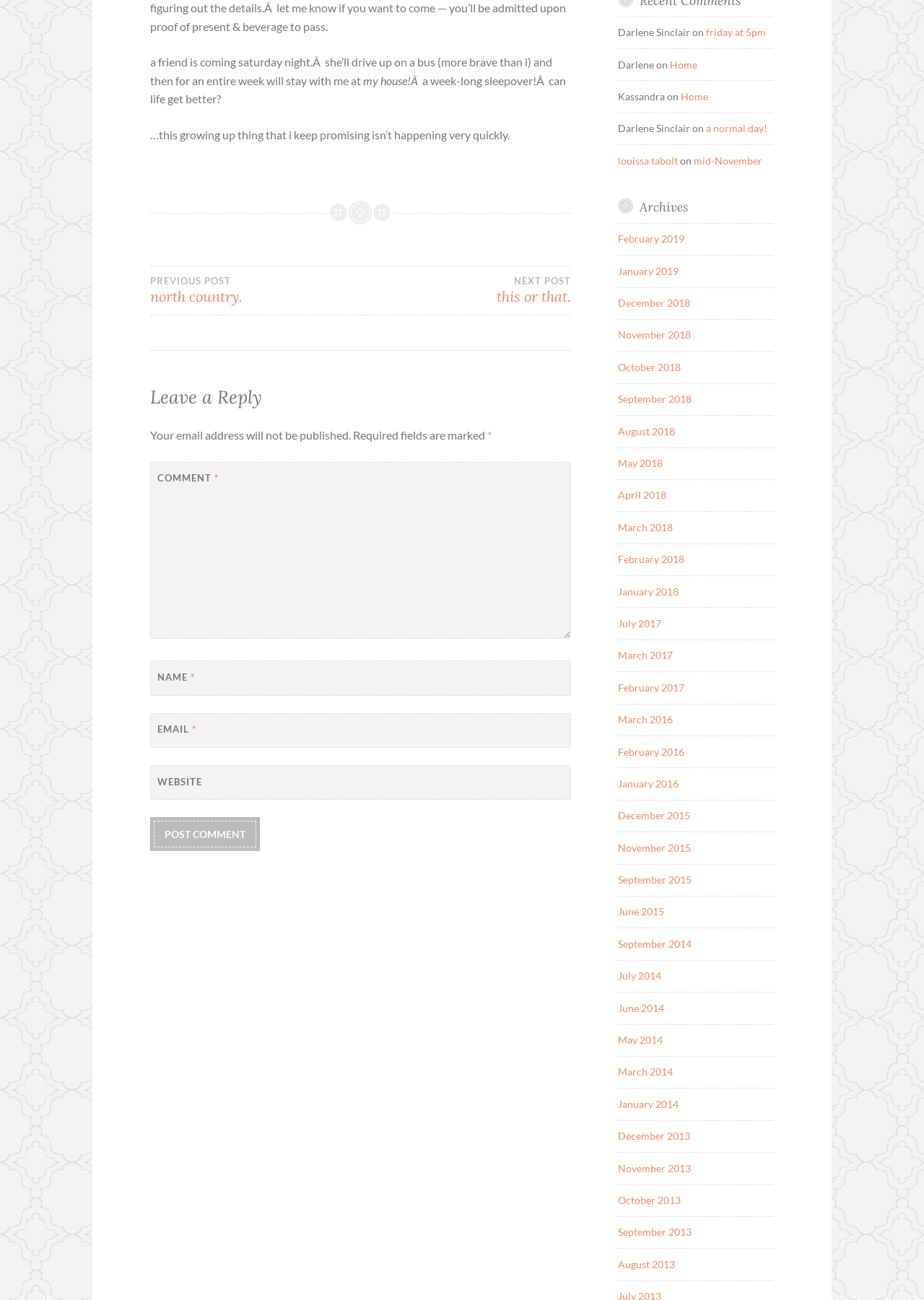Identify the bounding box for the UI element that is described as follows: "parent_node: EMAIL * aria-describedby="email-notes" name="email"".

[0.162, 0.548, 0.618, 0.575]